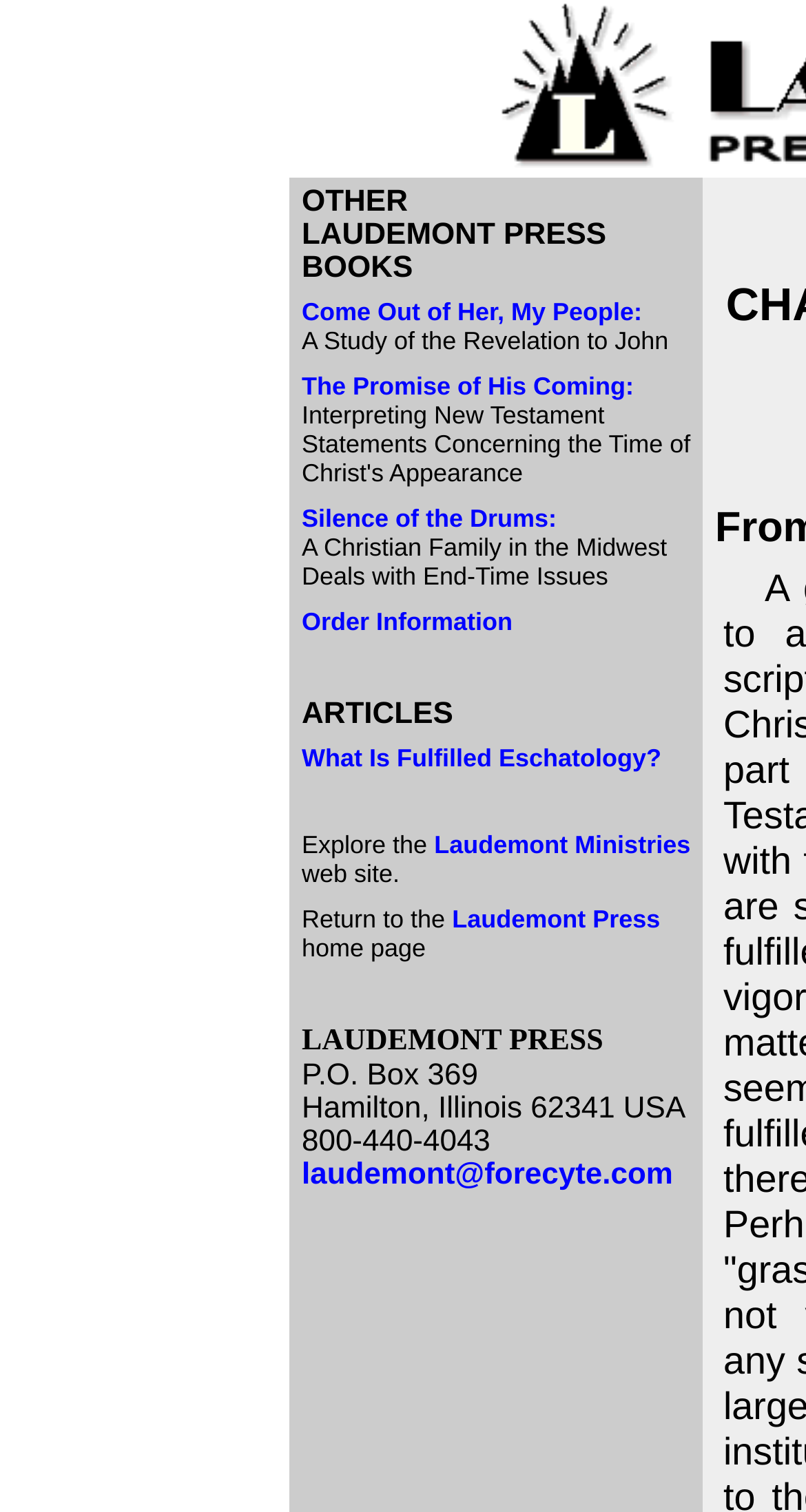What is the name of the press that published this book?
From the image, provide a succinct answer in one word or a short phrase.

Laudemont Press